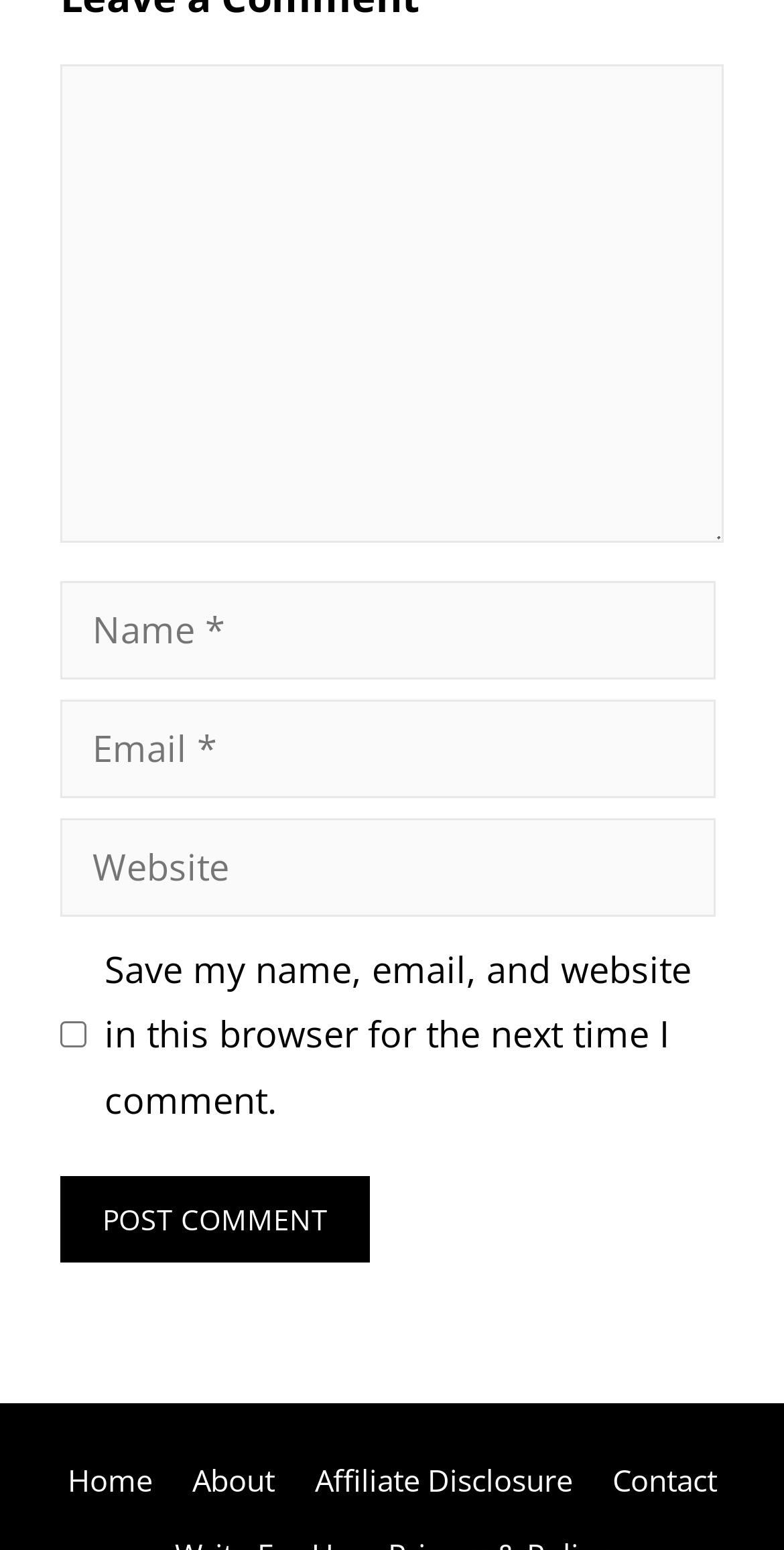Predict the bounding box coordinates for the UI element described as: "Home". The coordinates should be four float numbers between 0 and 1, presented as [left, top, right, bottom].

[0.086, 0.941, 0.194, 0.967]